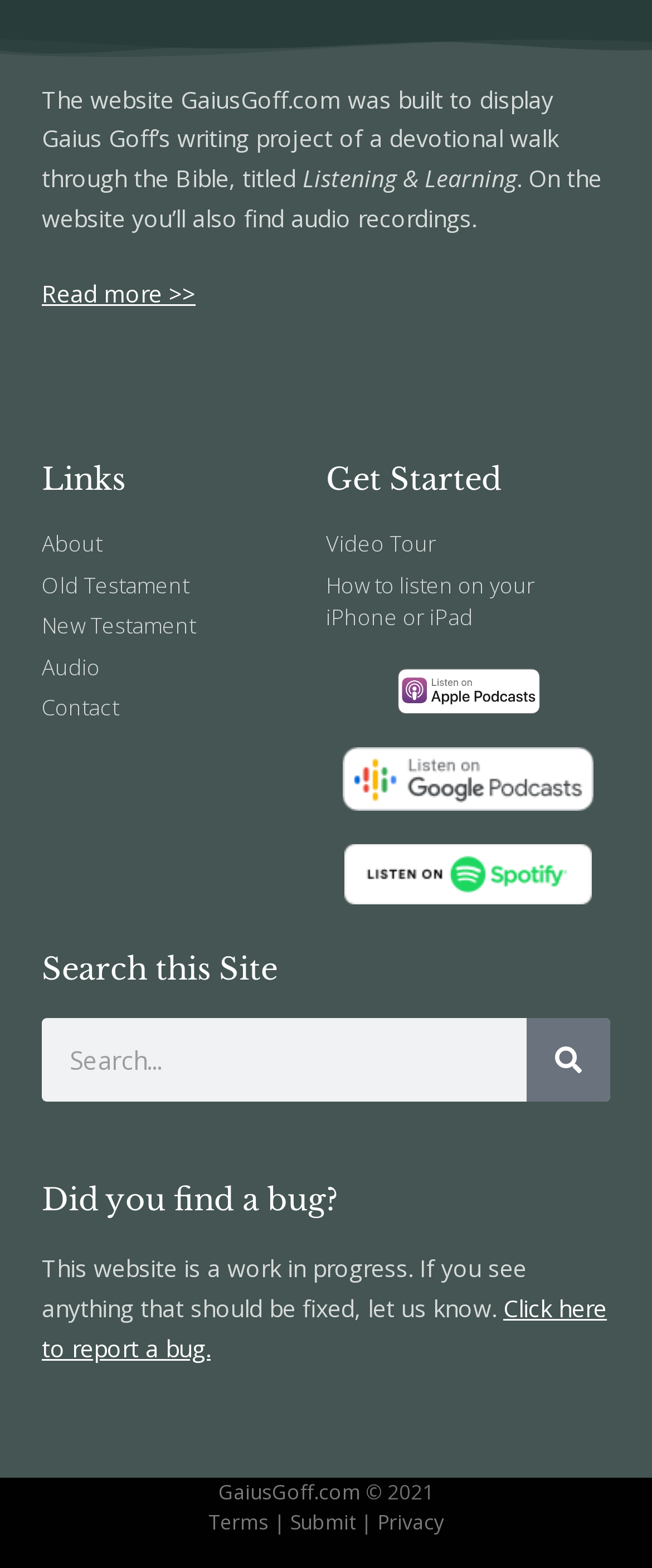Please look at the image and answer the question with a detailed explanation: What is the copyright year of the website?

The copyright year of the website is mentioned at the bottom of the page, which says '© 2021'.